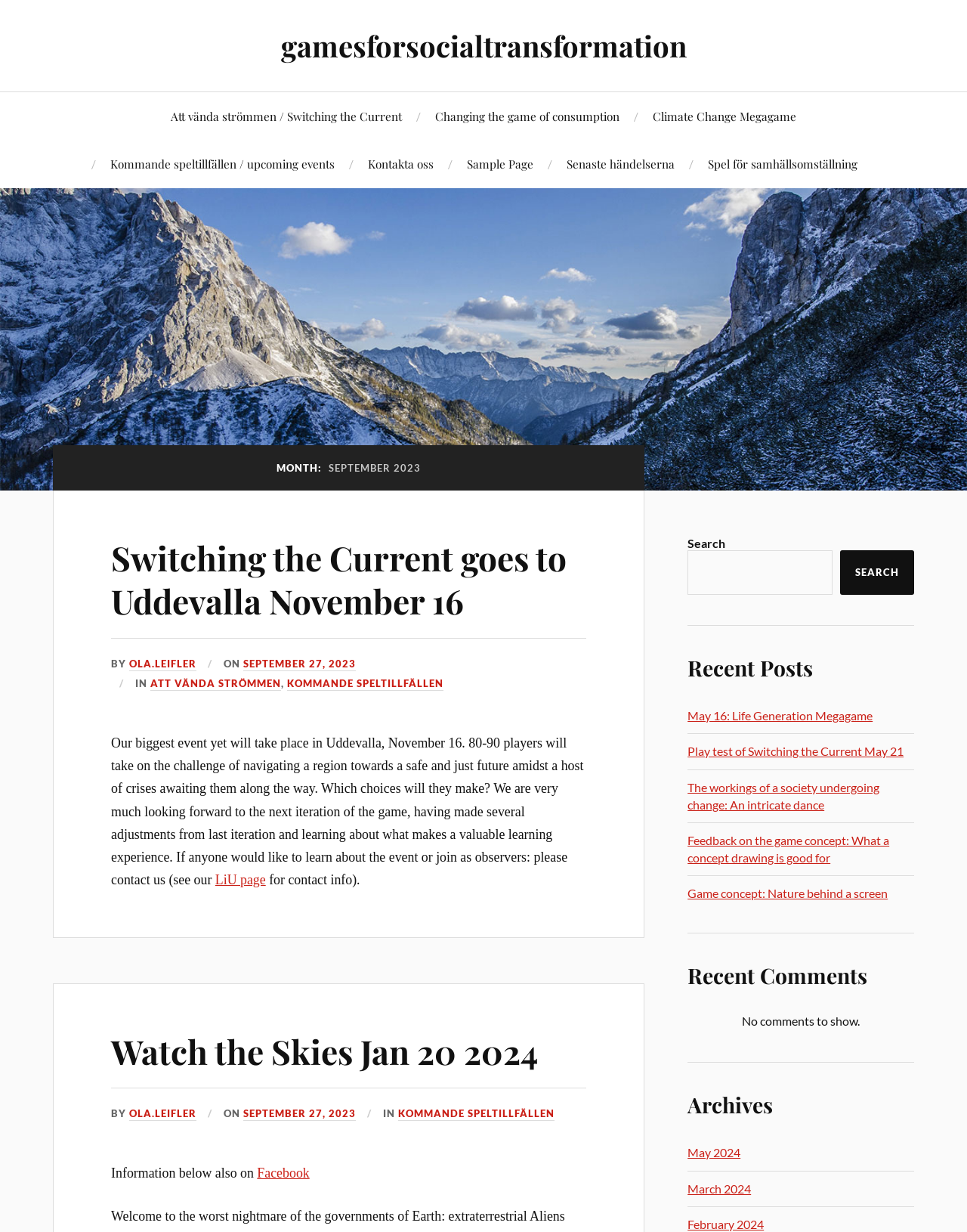Locate the bounding box of the UI element described by: "May 16: Life Generation Megagame" in the given webpage screenshot.

[0.711, 0.575, 0.902, 0.586]